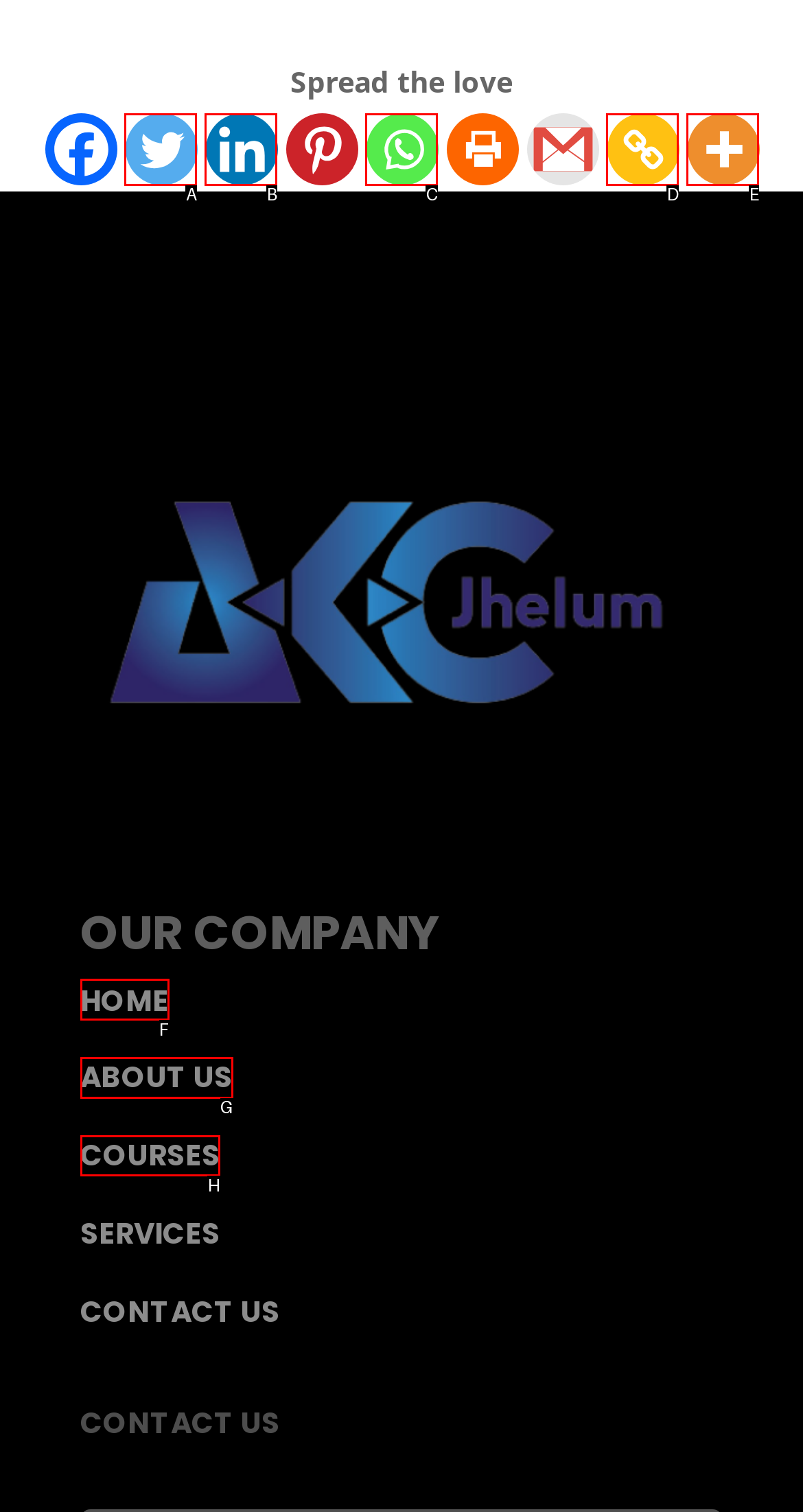Indicate which red-bounded element should be clicked to perform the task: Learn about courses Answer with the letter of the correct option.

H